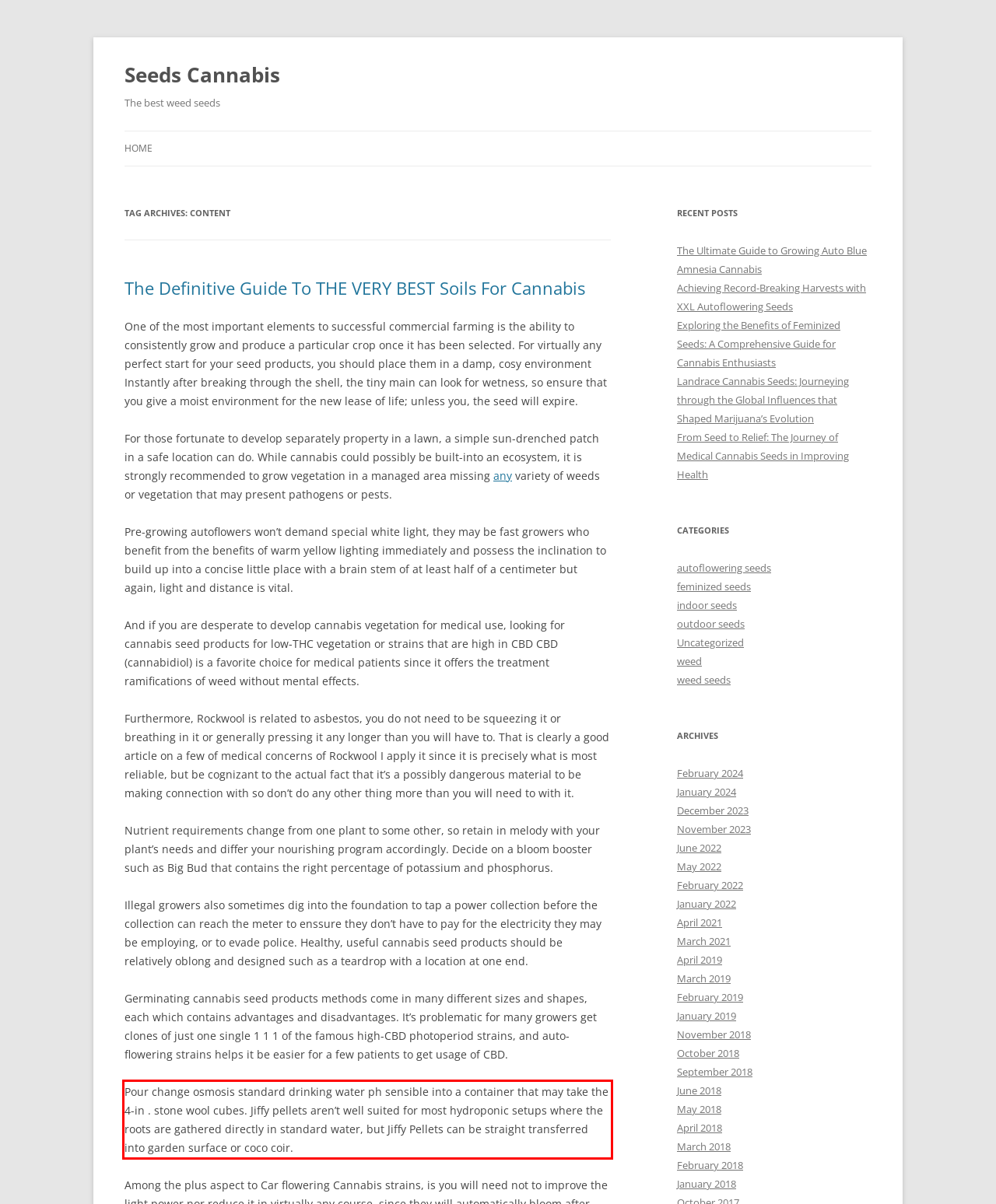Given a webpage screenshot, identify the text inside the red bounding box using OCR and extract it.

Pour change osmosis standard drinking water ph sensible into a container that may take the 4-in . stone wool cubes. Jiffy pellets aren’t well suited for most hydroponic setups where the roots are gathered directly in standard water, but Jiffy Pellets can be straight transferred into garden surface or coco coir.